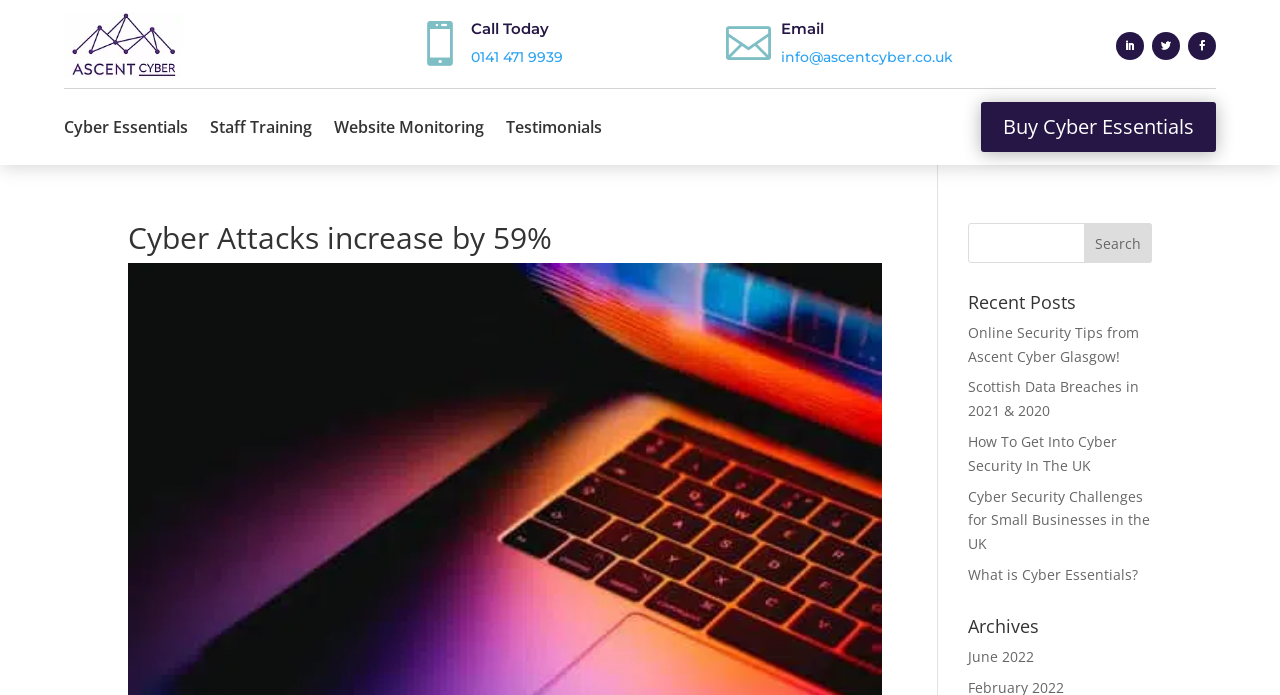What type of company is Ascent Cyber?
Based on the image, provide a one-word or brief-phrase response.

Cyber security training company